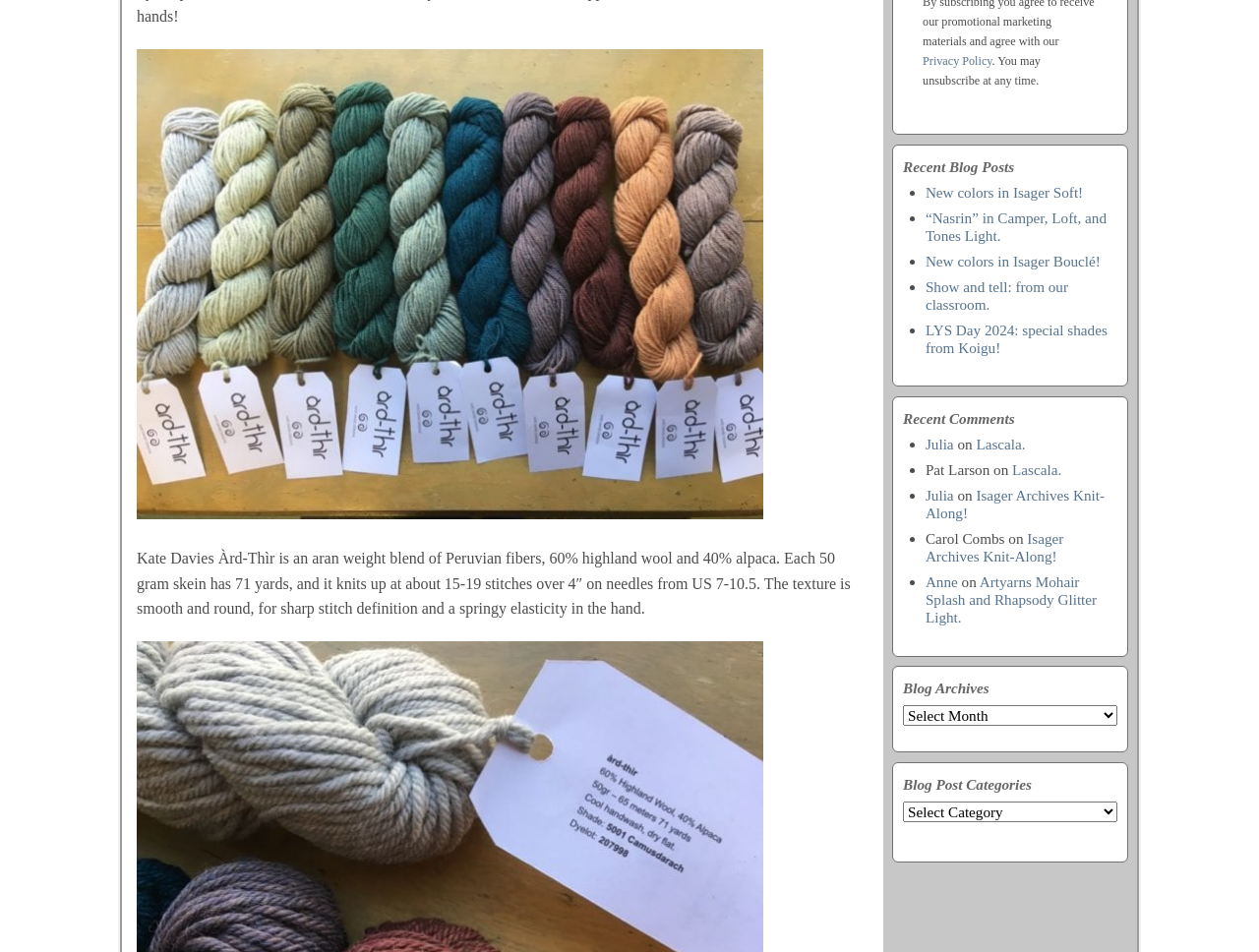Find the bounding box of the element with the following description: "Privacy Policy". The coordinates must be four float numbers between 0 and 1, formatted as [left, top, right, bottom].

[0.733, 0.057, 0.788, 0.071]